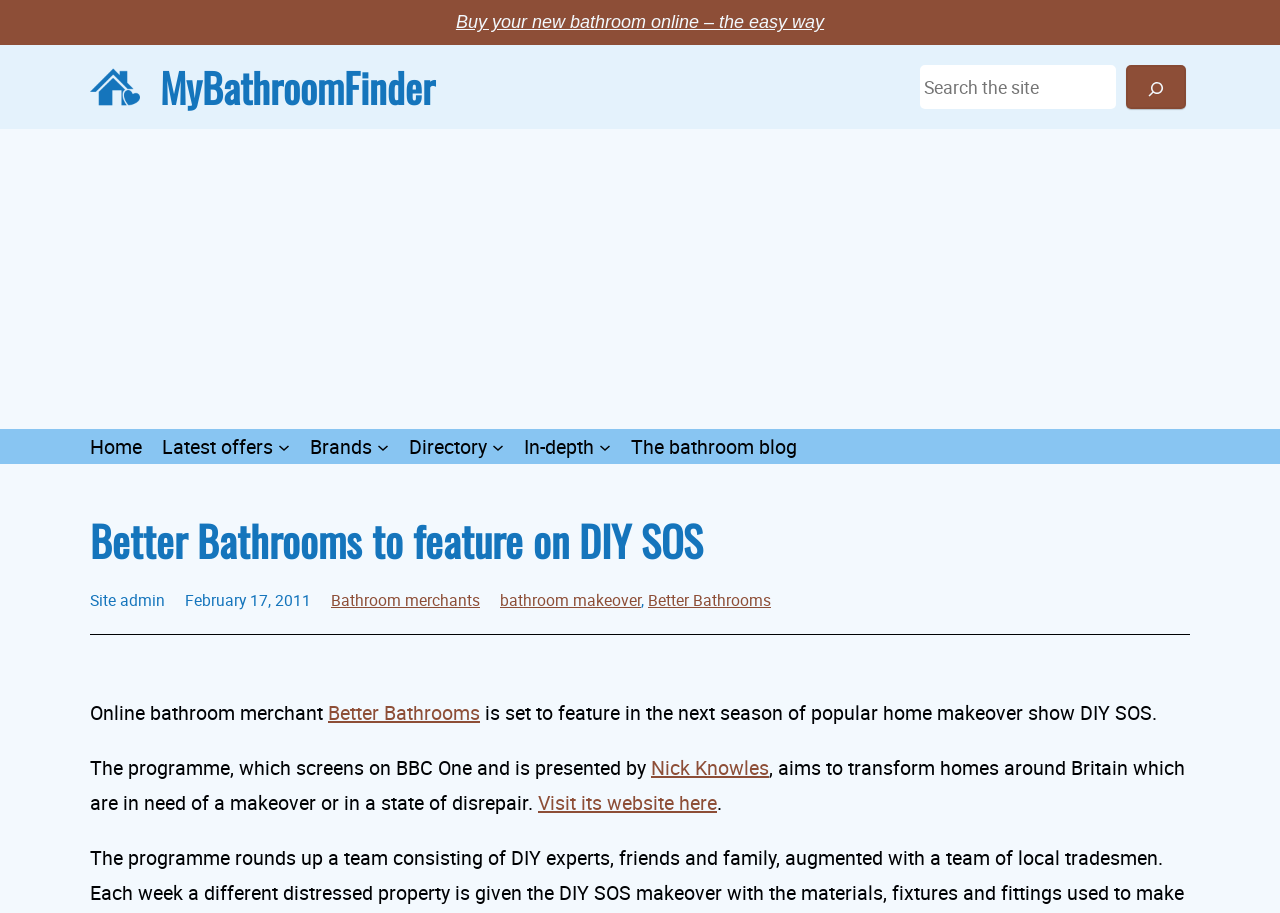Answer the question in a single word or phrase:
What is the name of the TV show?

DIY SOS